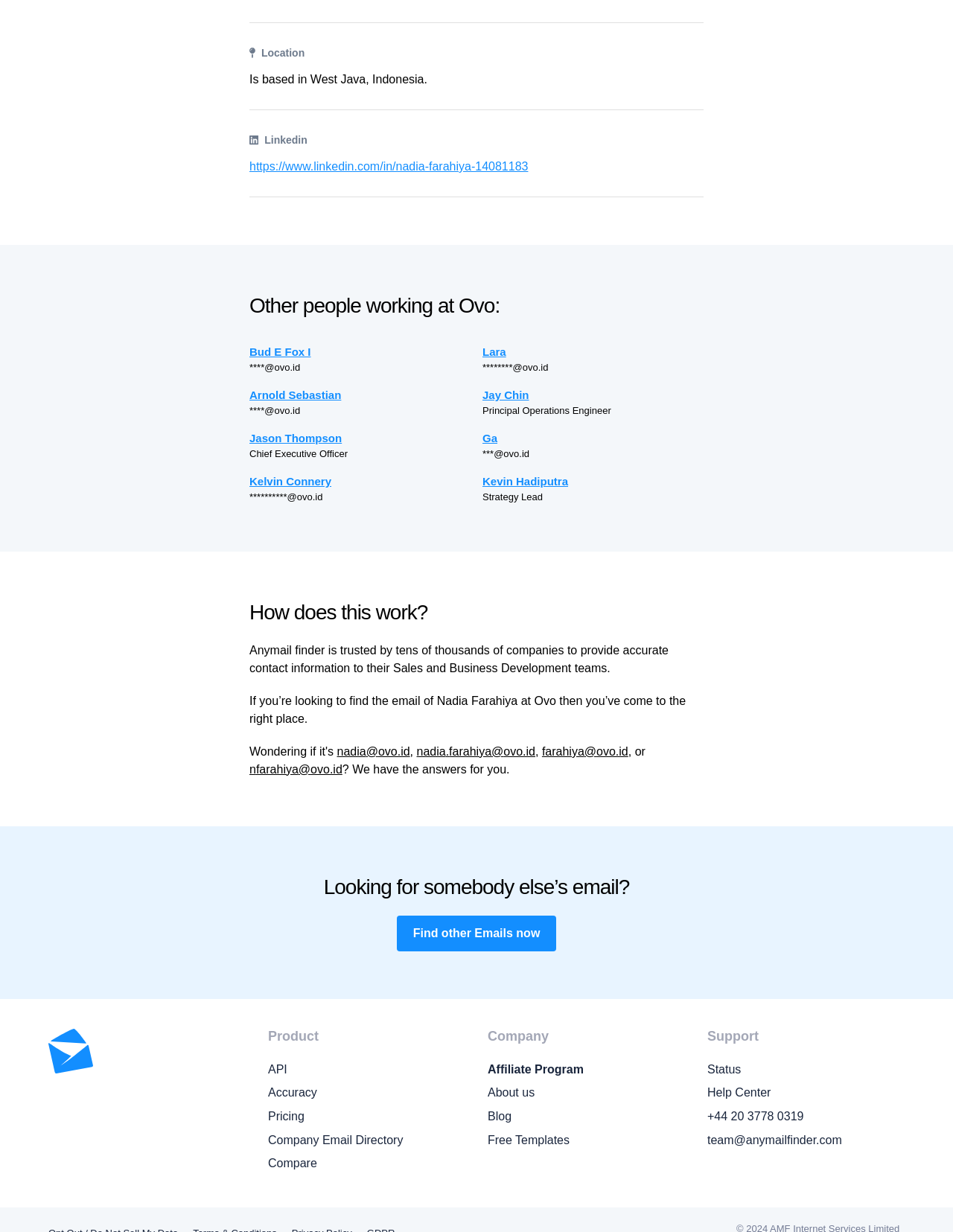What is the job title of Jason Thompson?
Look at the screenshot and respond with one word or a short phrase.

Chief Executive Officer